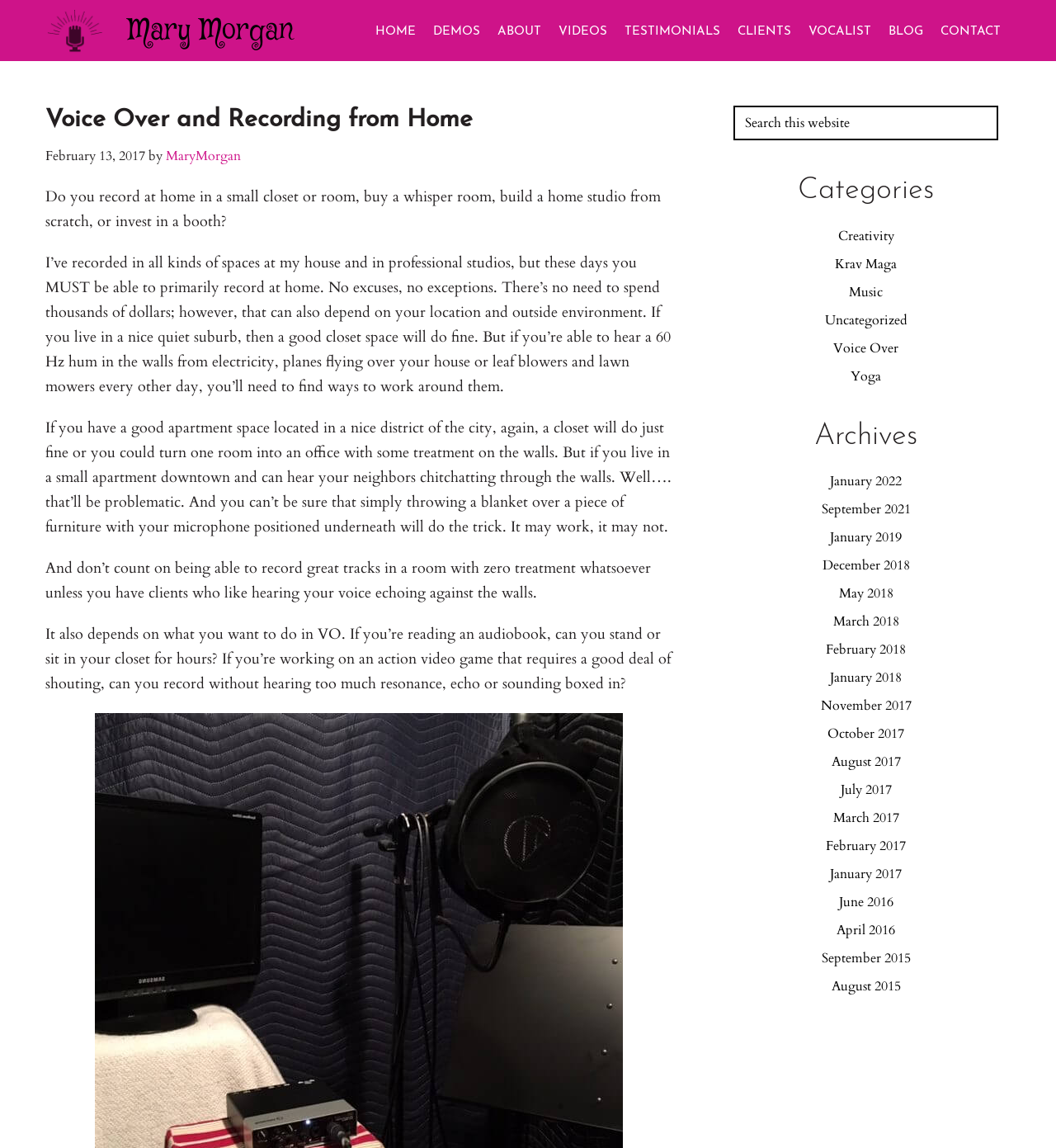What is the name of the author of this blog? Using the information from the screenshot, answer with a single word or phrase.

Mary Morgan